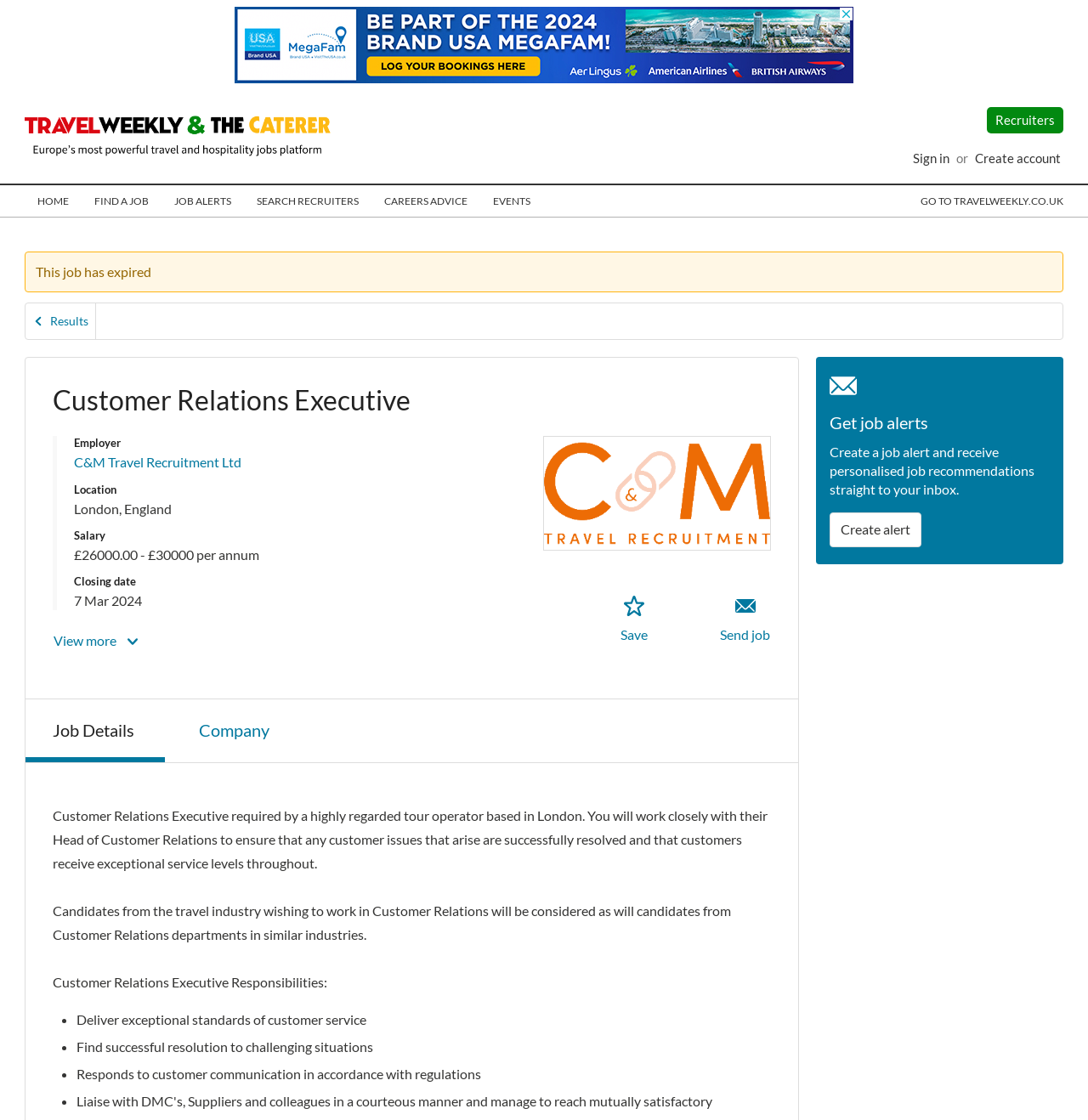Using a single word or phrase, answer the following question: 
What is the location of the job?

London, England